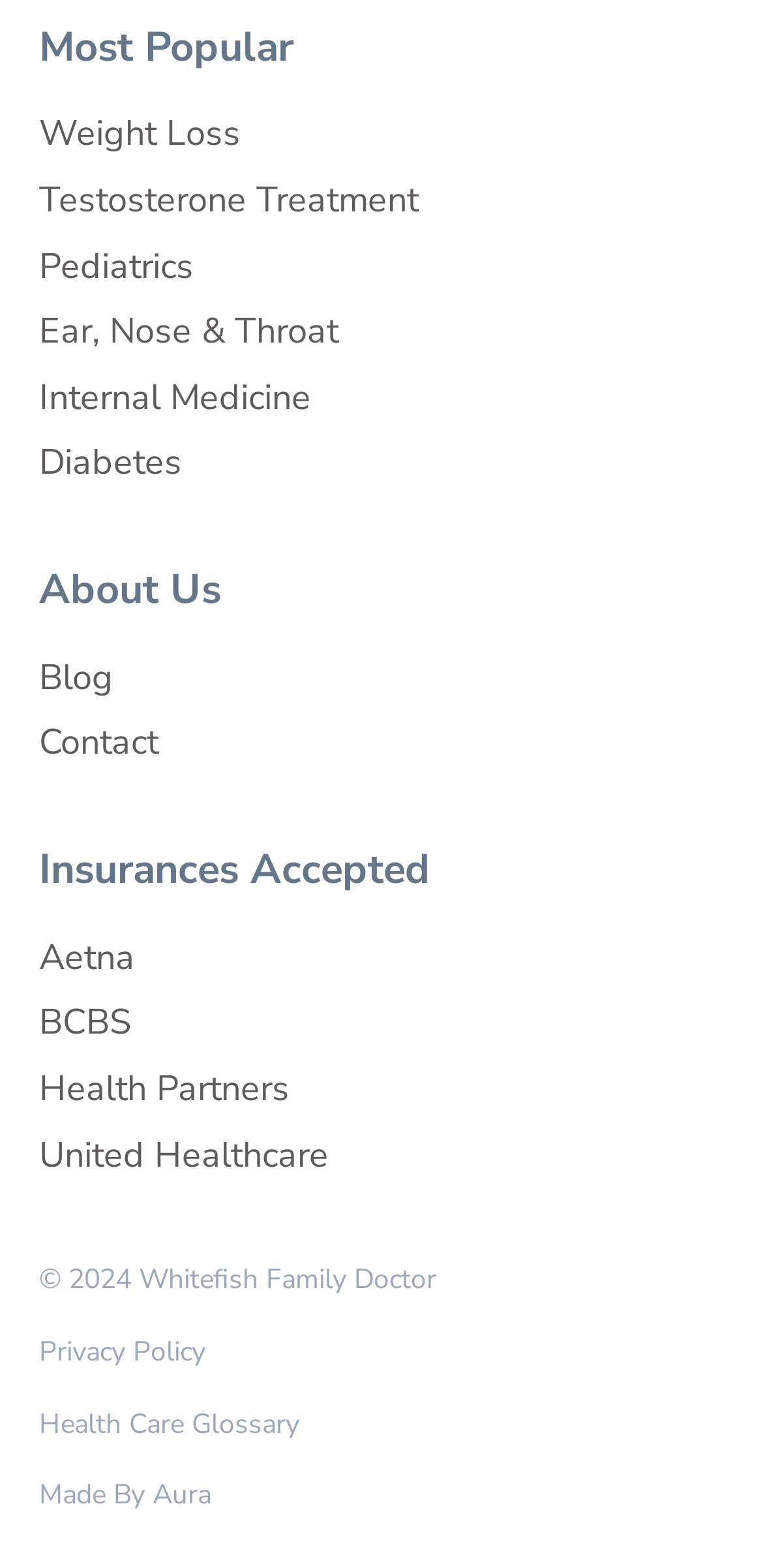Given the description of the UI element: "Health Care Glossary", predict the bounding box coordinates in the form of [left, top, right, bottom], with each value being a float between 0 and 1.

[0.051, 0.886, 0.949, 0.932]